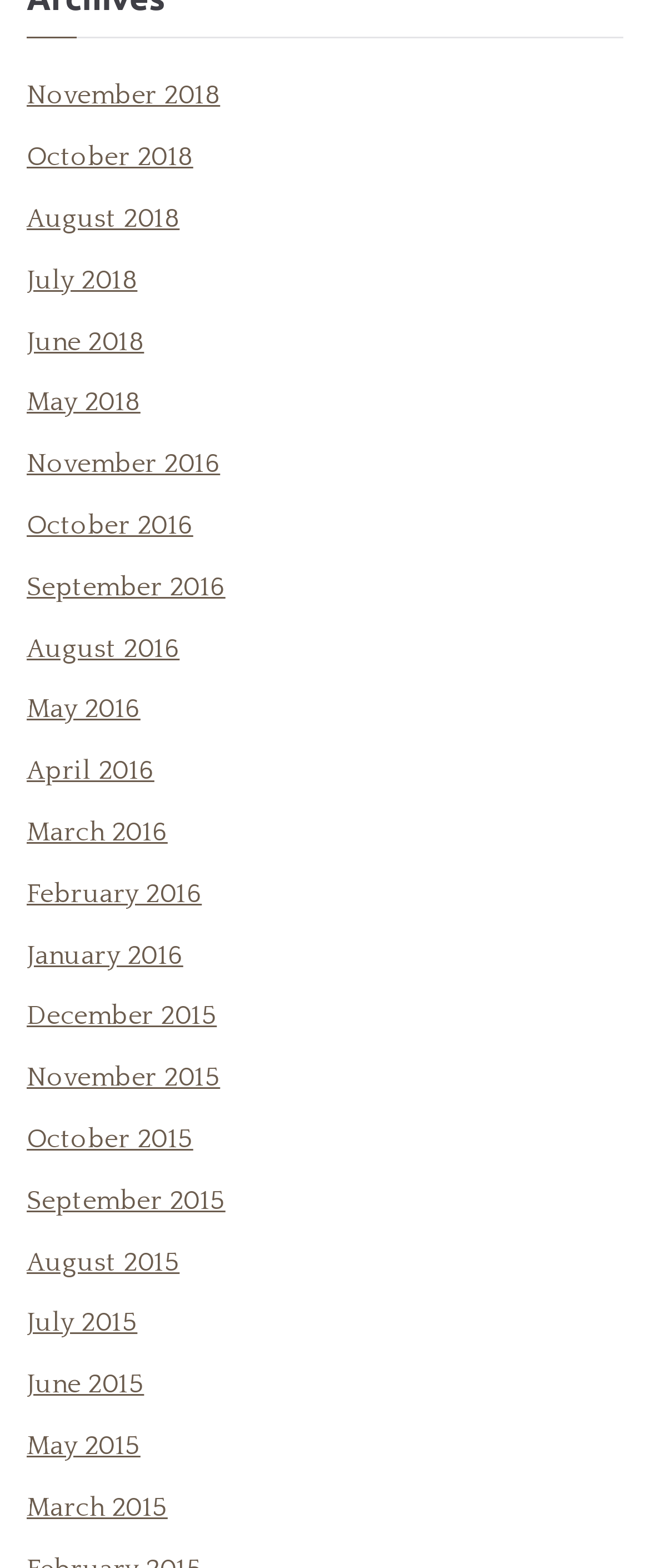Please determine the bounding box coordinates of the area that needs to be clicked to complete this task: 'view May 2015'. The coordinates must be four float numbers between 0 and 1, formatted as [left, top, right, bottom].

[0.041, 0.907, 0.216, 0.938]